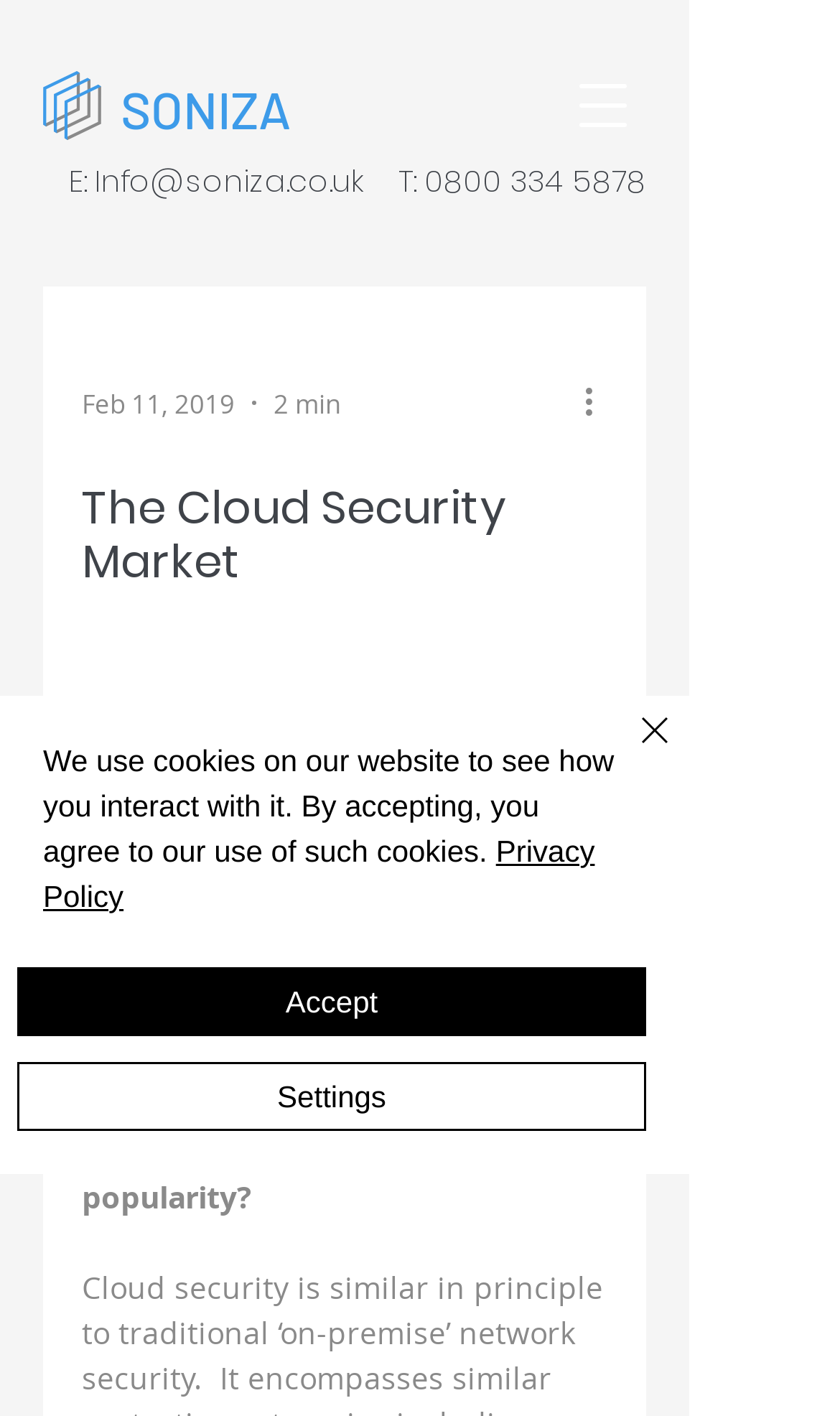How long does it take to read the article?
Using the image as a reference, give an elaborate response to the question.

The estimated reading time of the article can be found below the title, where there is a generic element with the text '2 min'.